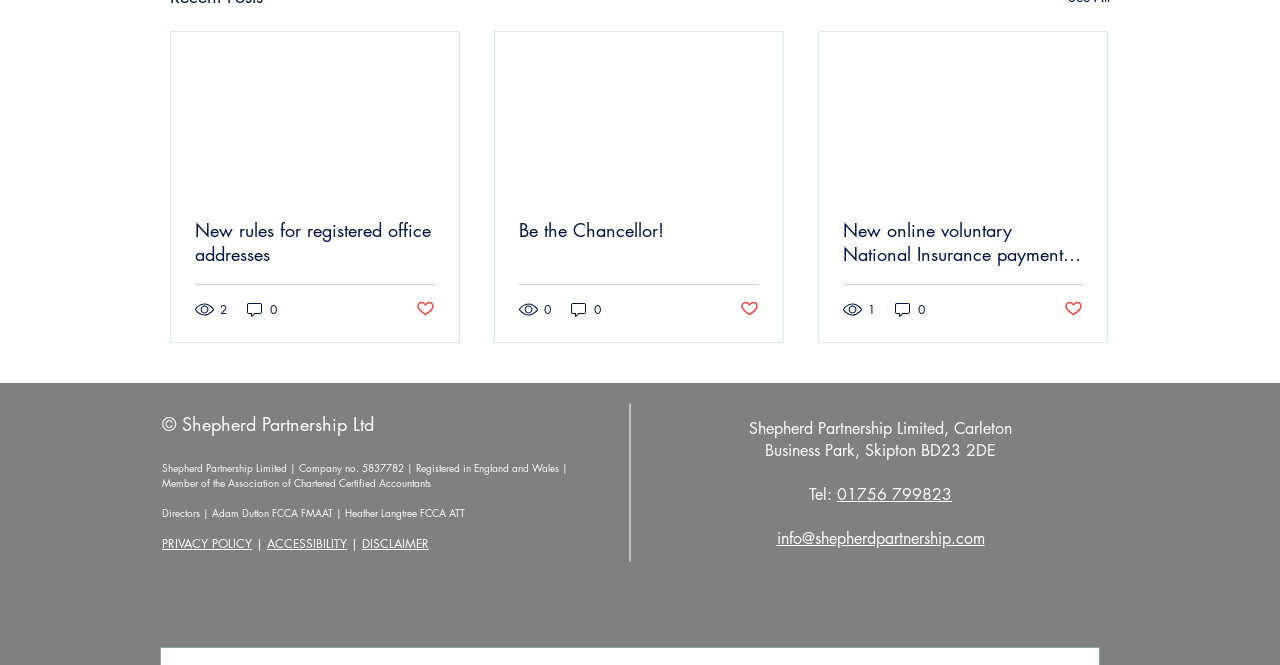What is the company name mentioned at the bottom of the webpage?
Please use the image to provide a one-word or short phrase answer.

Shepherd Partnership Limited